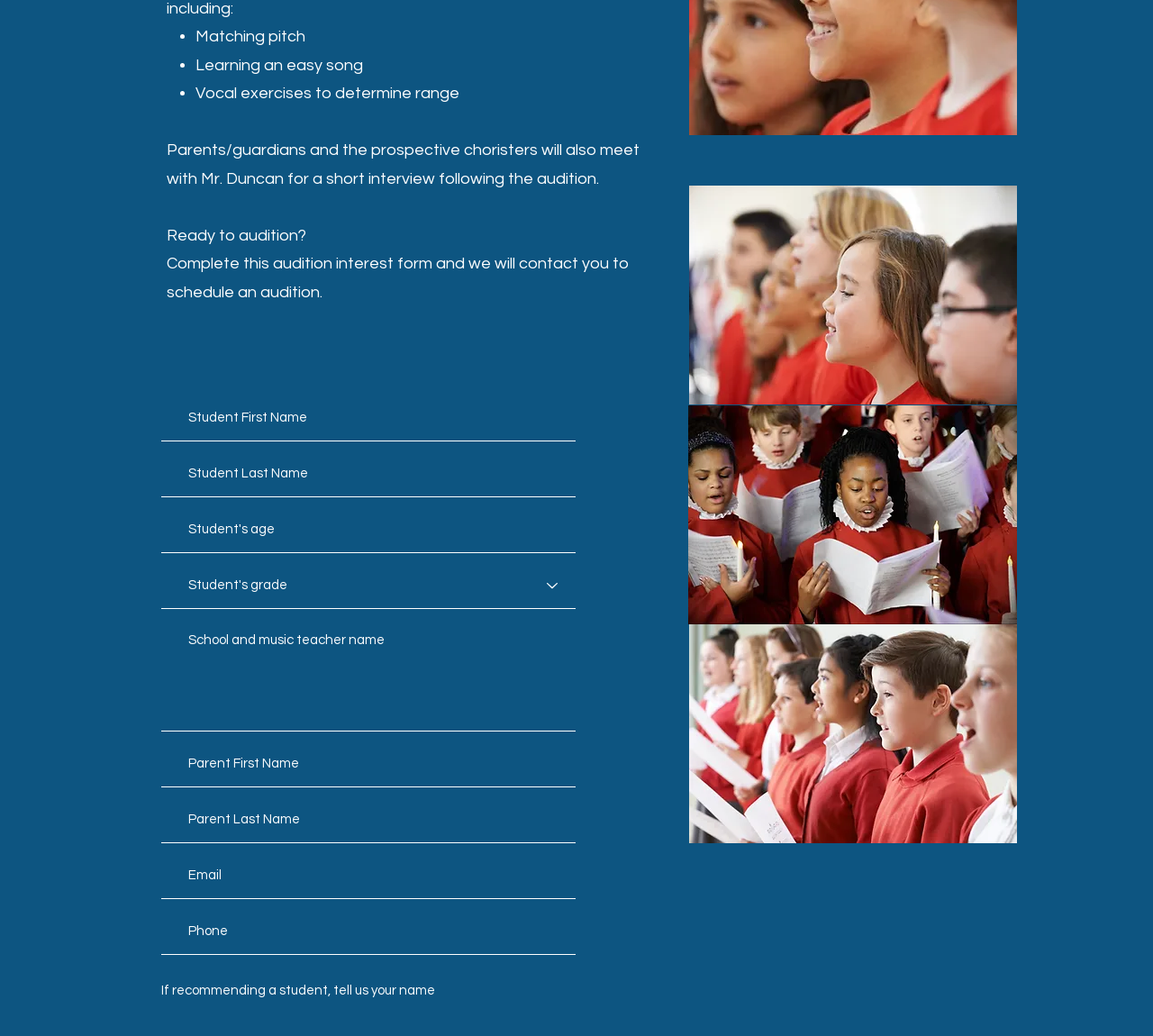For the following element description, predict the bounding box coordinates in the format (top-left x, top-left y, bottom-right x, bottom-right y). All values should be floating point numbers between 0 and 1. Description: aria-label="Email" name="email" placeholder="Email"

[0.14, 0.823, 0.499, 0.868]